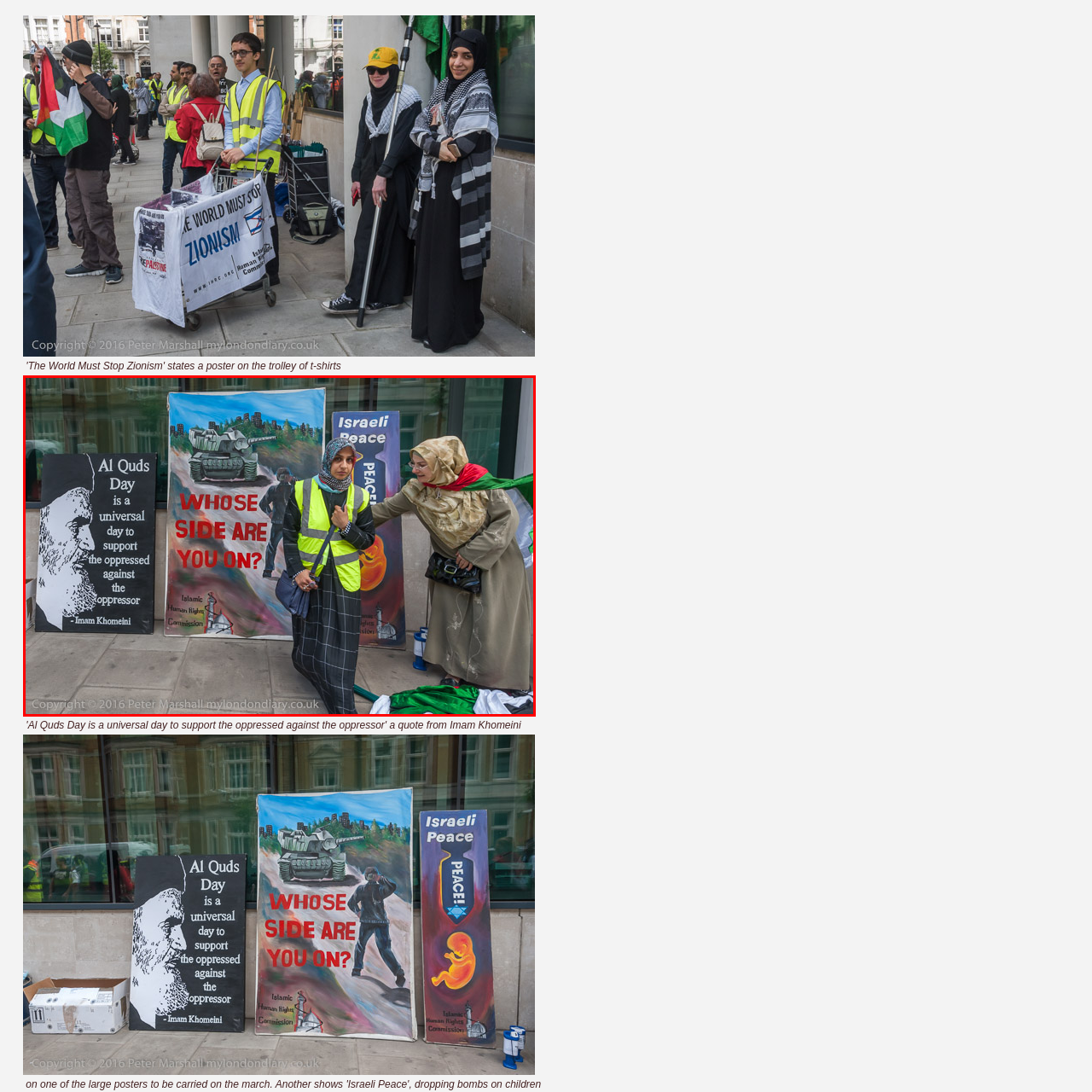Examine the image inside the red bounding box and deliver a thorough answer to the question that follows, drawing information from the image: What is illustrated next to the slogan 'WHOSE SIDE ARE YOU ON?'?

Behind the two women, there is a bold and colorful slogan 'WHOSE SIDE ARE YOU ON?' next to an illustration of a military tank, which is a powerful symbol of conflict.